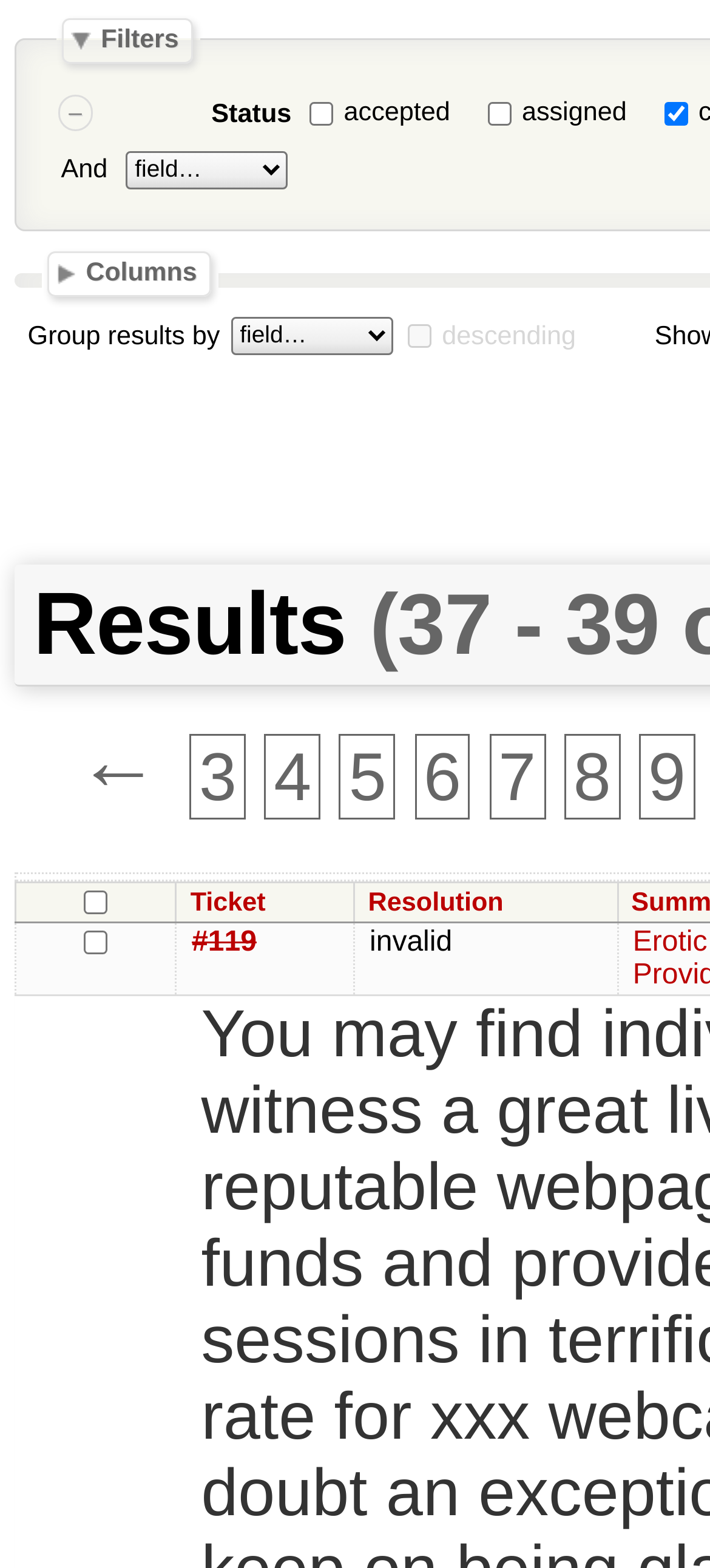Please determine the bounding box of the UI element that matches this description: name="toggle_group" title="Toggle group". The coordinates should be given as (top-left x, top-left y, bottom-right x, bottom-right y), with all values between 0 and 1.

[0.118, 0.684, 0.152, 0.699]